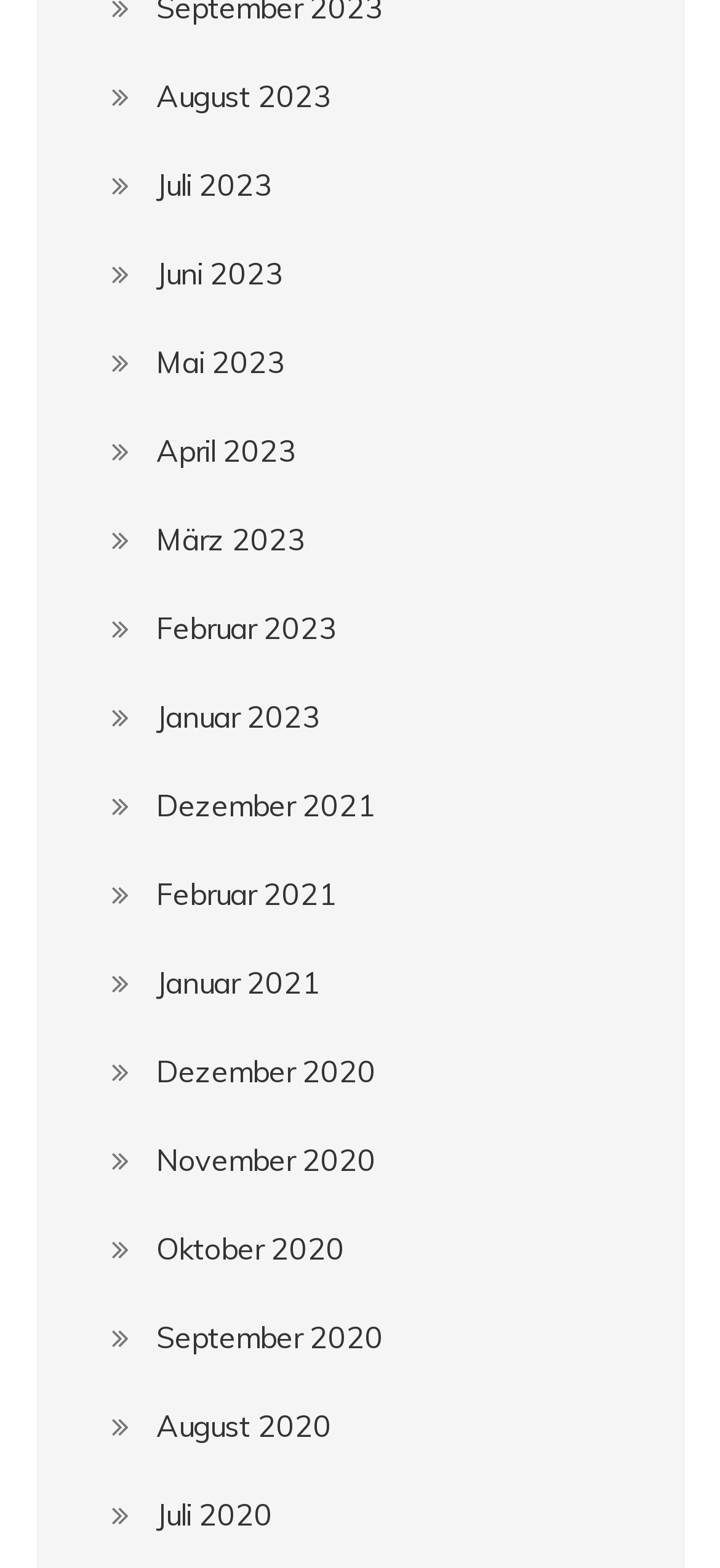Respond to the question below with a single word or phrase: How many links are there for the year 2023?

5